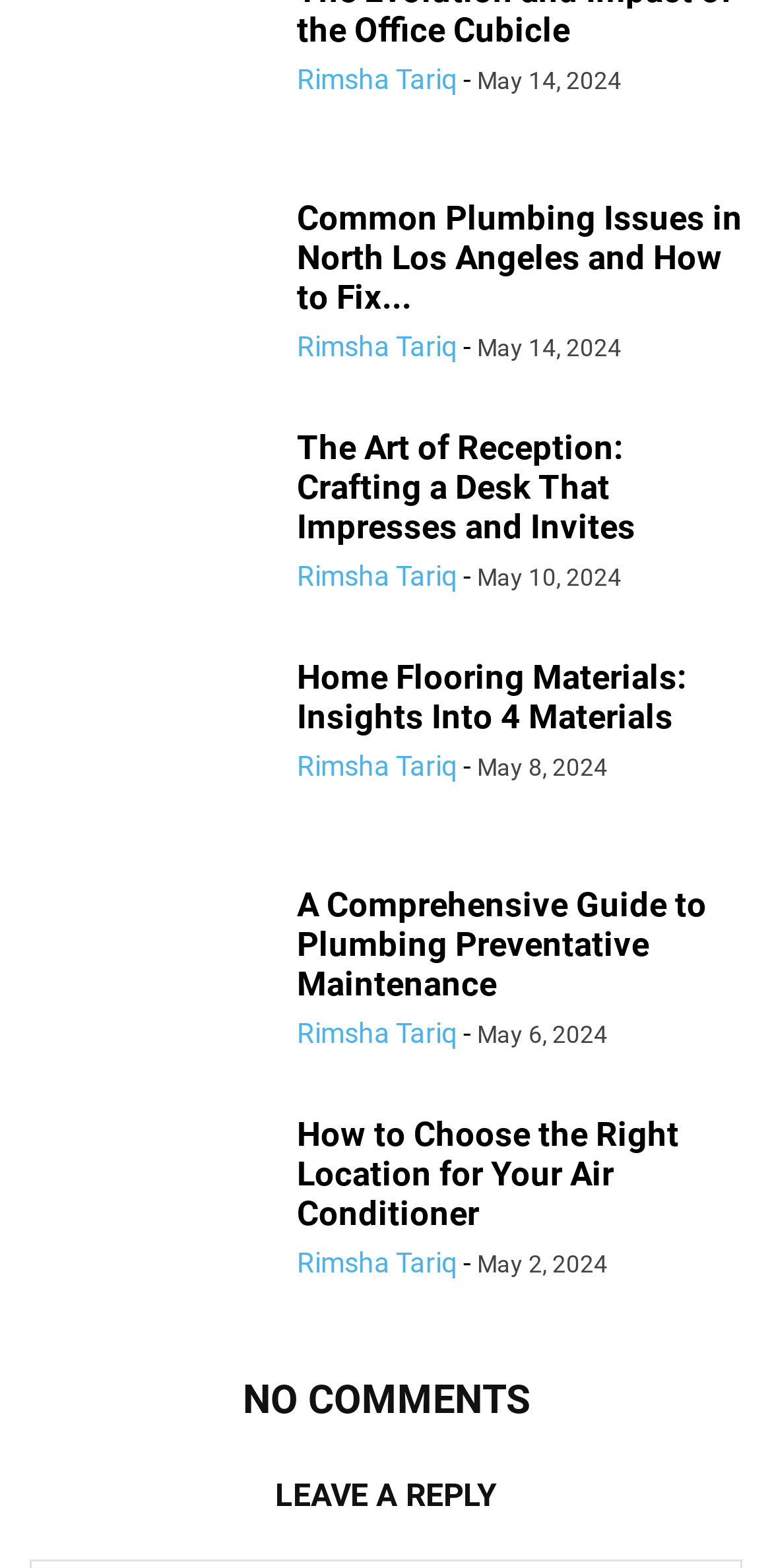How many articles are listed on this webpage?
Using the visual information, answer the question in a single word or phrase.

6